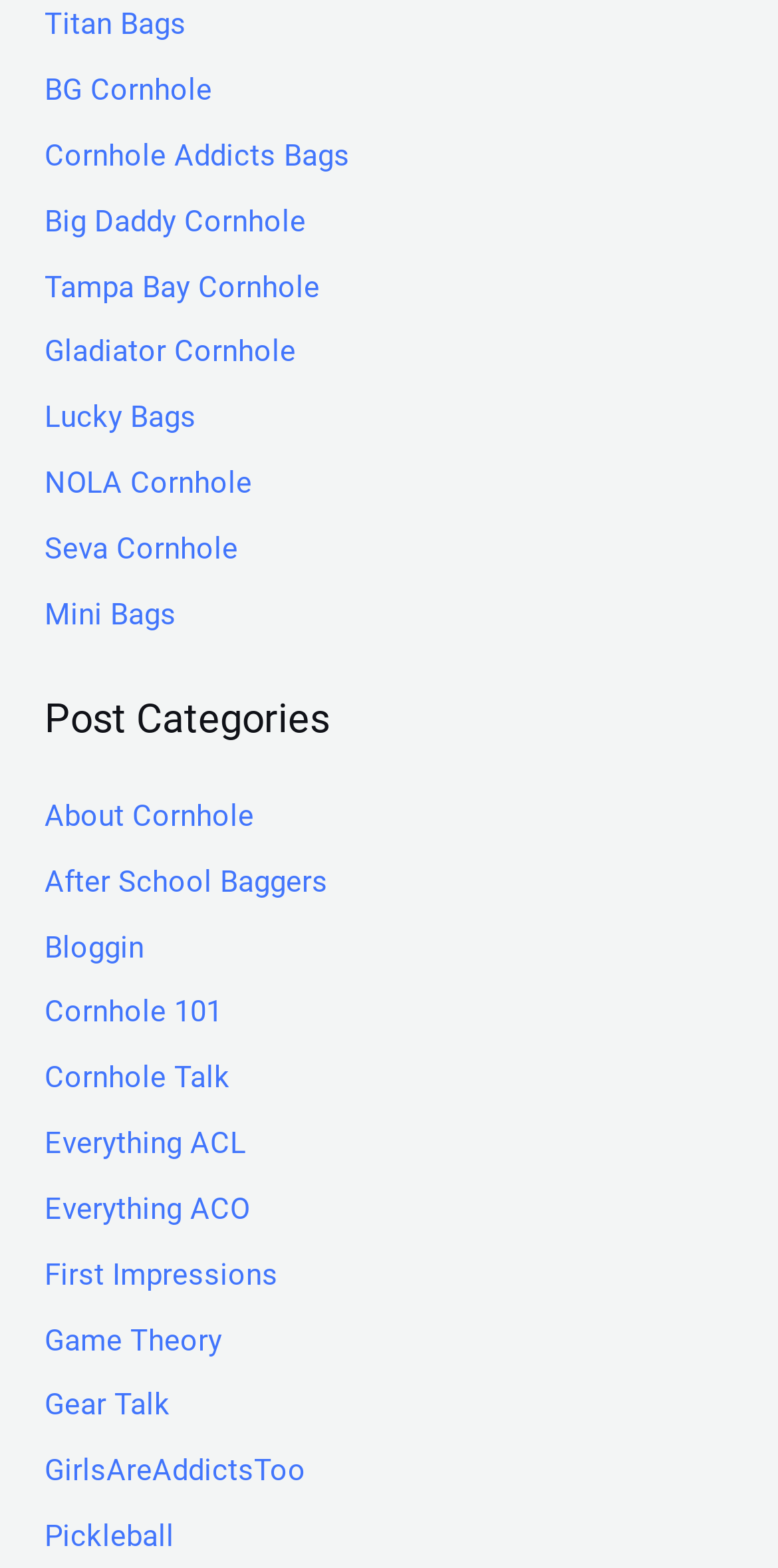How many links are under the 'Post Categories' heading?
Based on the content of the image, thoroughly explain and answer the question.

By counting the number of links under the 'Post Categories' heading, I found that there are 13 links, starting from 'About Cornhole' to 'Pickleball'.